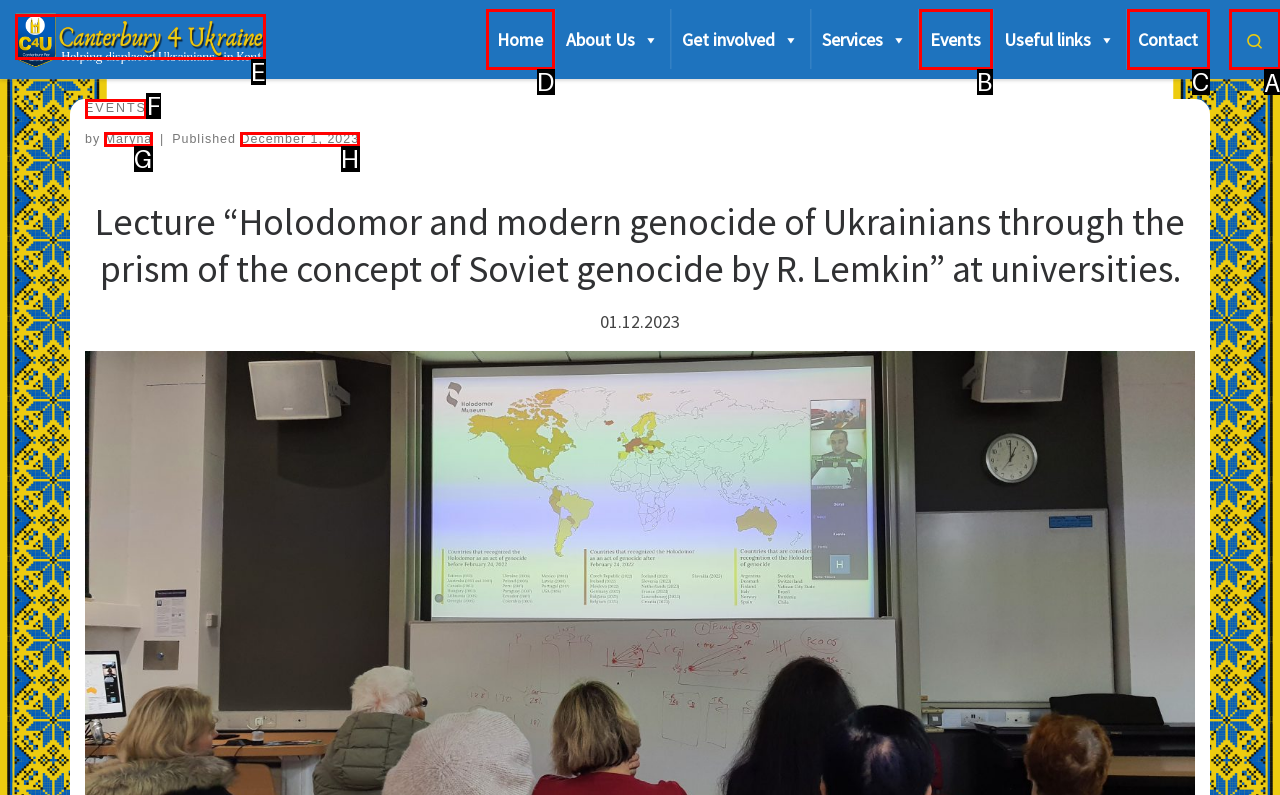Show which HTML element I need to click to perform this task: Click on the 'Home' link Answer with the letter of the correct choice.

D